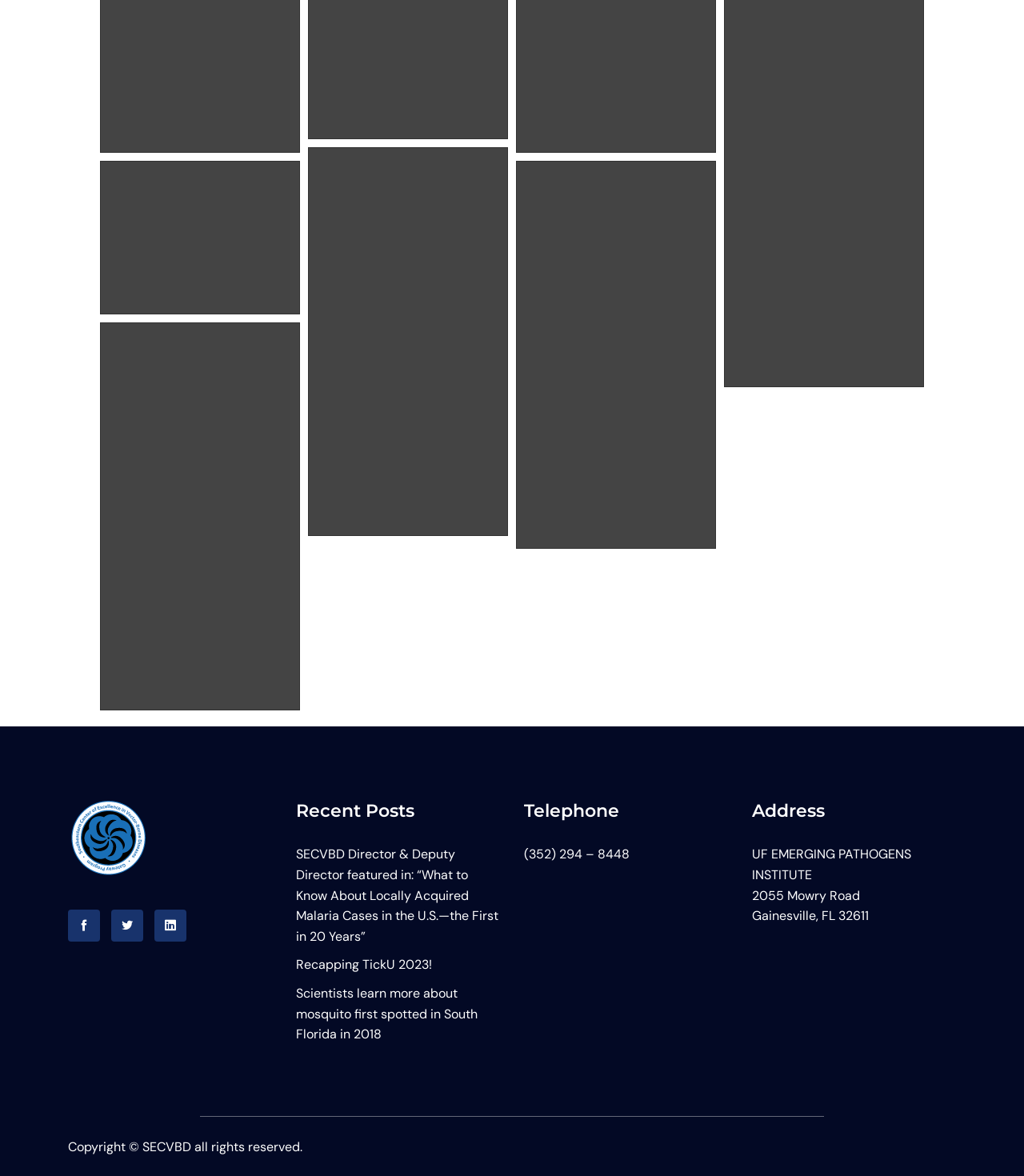Locate the bounding box of the UI element described by: "Date Seen" in the given webpage screenshot.

None